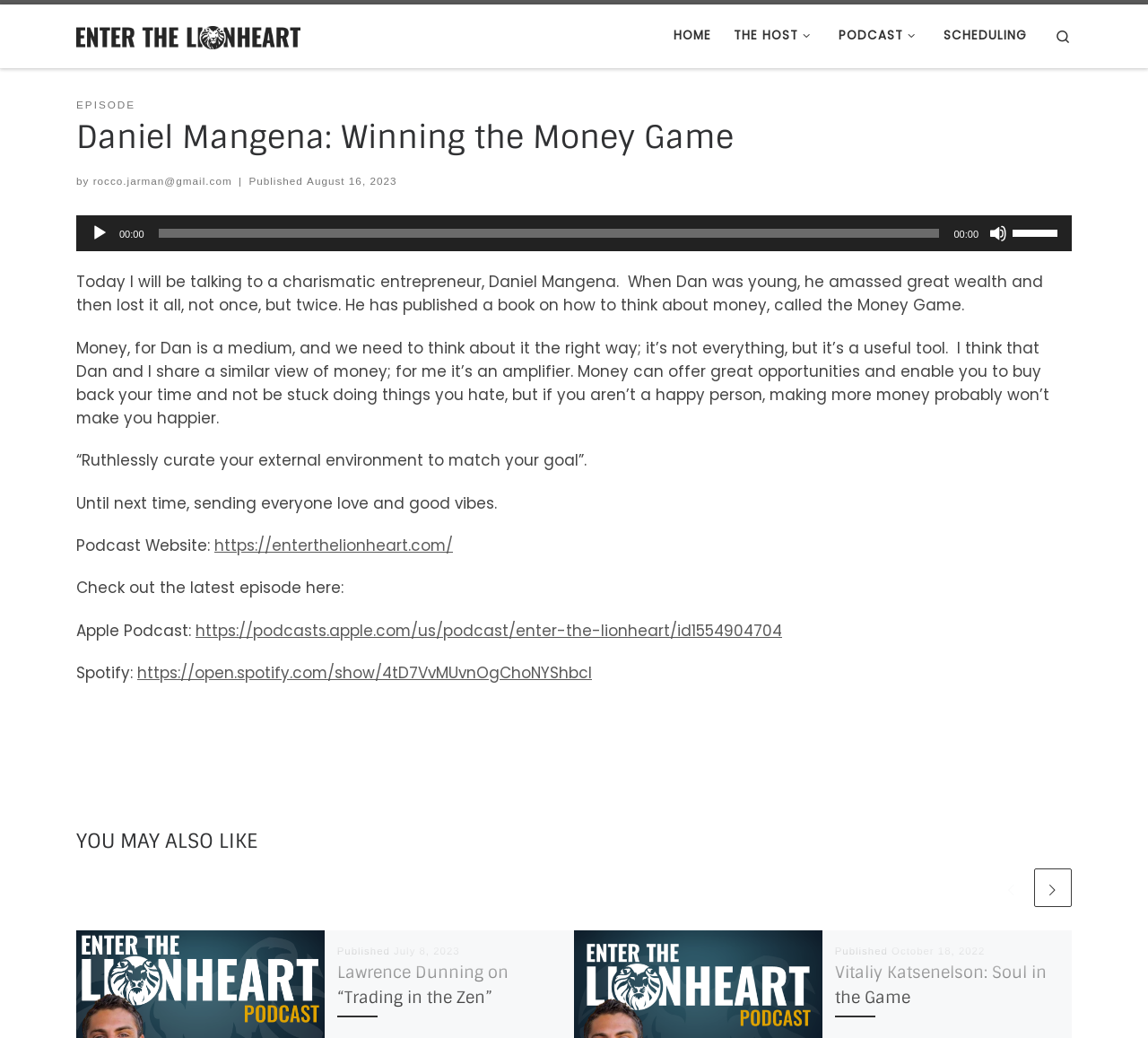Give an extensive and precise description of the webpage.

This webpage is about a podcast episode featuring Daniel Mangena, an entrepreneur who has written a book about thinking about money. The page has a navigation menu at the top with links to "HOME", "THE HOST", "PODCAST", "SCHEDULING", and a search icon. Below the navigation menu, there is a header section with a link to "Enter the Lionheart" and an image of a back button.

The main content of the page is an article about the podcast episode. The article has a heading "Daniel Mangena: Winning the Money Game" and a subheading with the author's name and publication date. The article is divided into several sections, with the first section introducing Daniel Mangena and his book about money. The text explains that Daniel has a unique perspective on money, viewing it as a medium rather than an end goal.

The article continues with a section about the podcast episode, where the host discusses their similar views on money with Daniel. The text includes quotes from the episode, including "Ruthlessly curate your external environment to match your goal". The article concludes with a section promoting the podcast, including links to the podcast website, Apple Podcasts, and Spotify.

At the bottom of the page, there is a footer section with a heading "YOU MAY ALSO LIKE" and two generic icons. Below the footer, there are two more sections promoting other podcast episodes, with headings, publication dates, and links to the episodes.

Throughout the page, there are several buttons and icons, including a play button, a mute button, and a volume slider for the audio player. There are also several links to external websites and social media platforms.